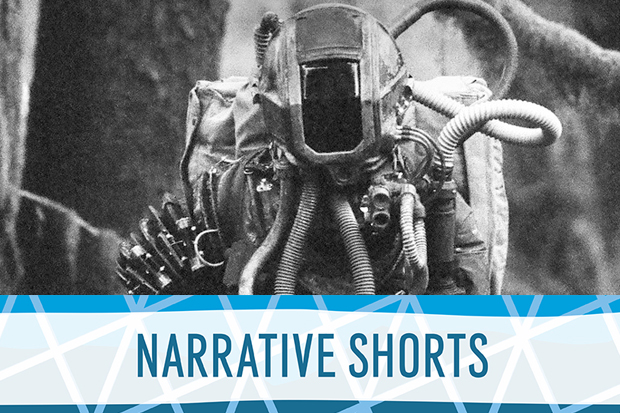Provide a comprehensive description of the image.

The image features a striking black-and-white scene showcasing a figure wearing an intricate, futuristic helmet, complete with various pipes and equipment, suggesting a blend of science fiction and exploration themes. The figure is situated against a blurred backdrop of trees, enhancing the mysterious and adventurous atmosphere of the visual. Beneath this compelling imagery, a vibrant blue banner reads "NARRATIVE SHORTS," signifying a collection of short films or stories. This combination evokes a sense of intrigue and invites viewers to delve into a world of captivating narratives. The artwork embodies the creativity and innovation celebrated at events such as SXSW, highlighting its focus on storytelling and visual artistry.